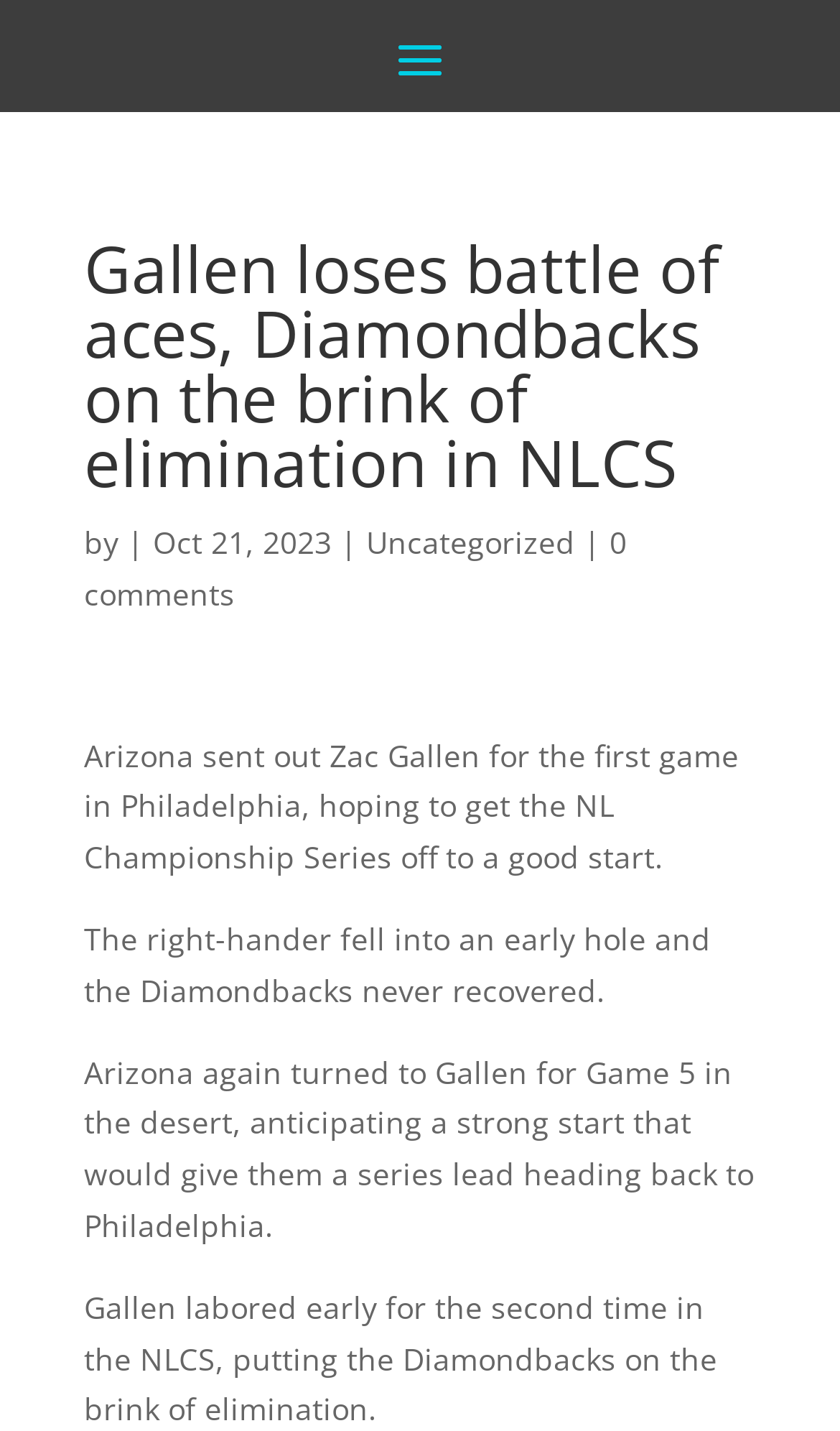Determine the bounding box coordinates for the UI element matching this description: "Uncategorized".

[0.436, 0.364, 0.685, 0.393]